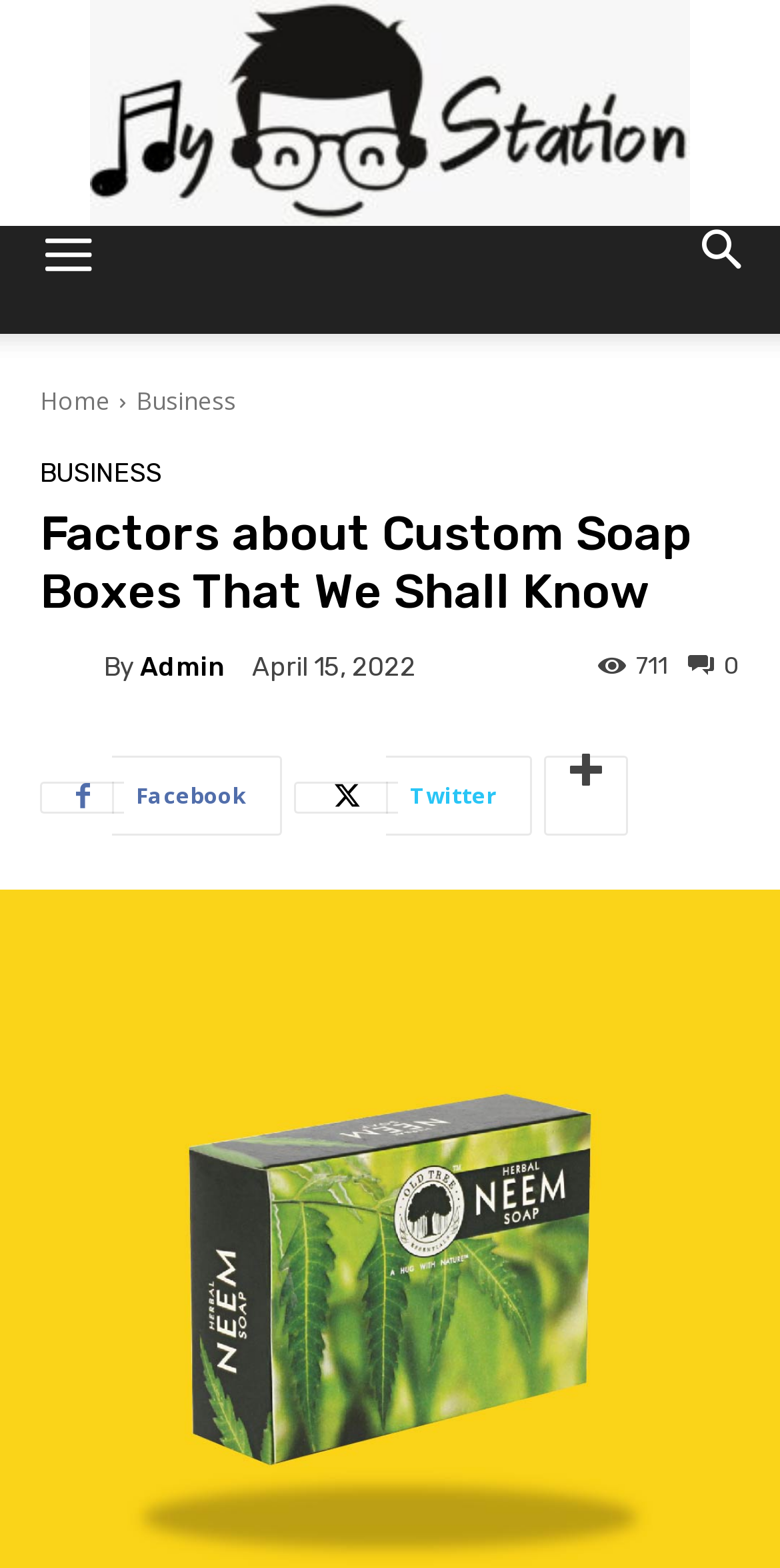Can you show the bounding box coordinates of the region to click on to complete the task described in the instruction: "Click the menu button"?

[0.005, 0.144, 0.169, 0.213]